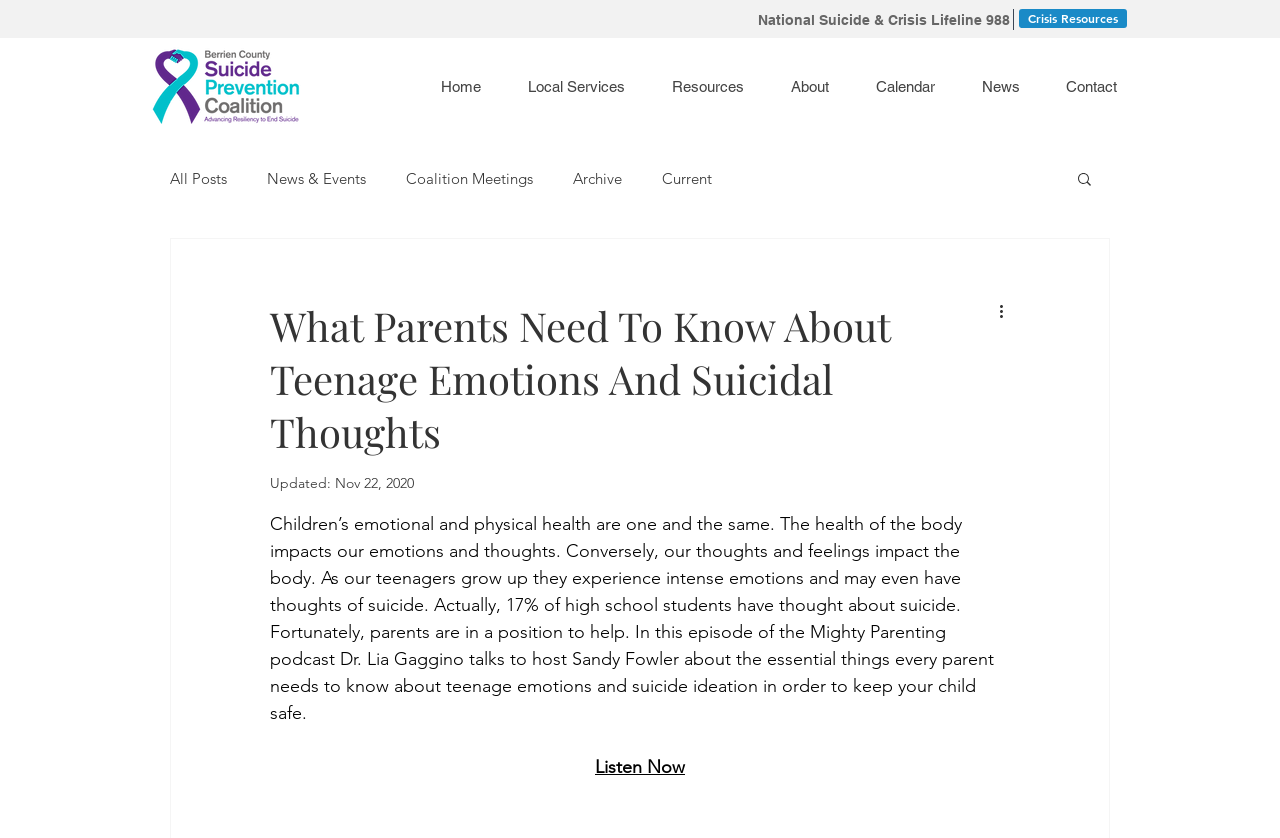Please identify the bounding box coordinates of the element's region that I should click in order to complete the following instruction: "Click the Home link". The bounding box coordinates consist of four float numbers between 0 and 1, i.e., [left, top, right, bottom].

[0.333, 0.084, 0.4, 0.124]